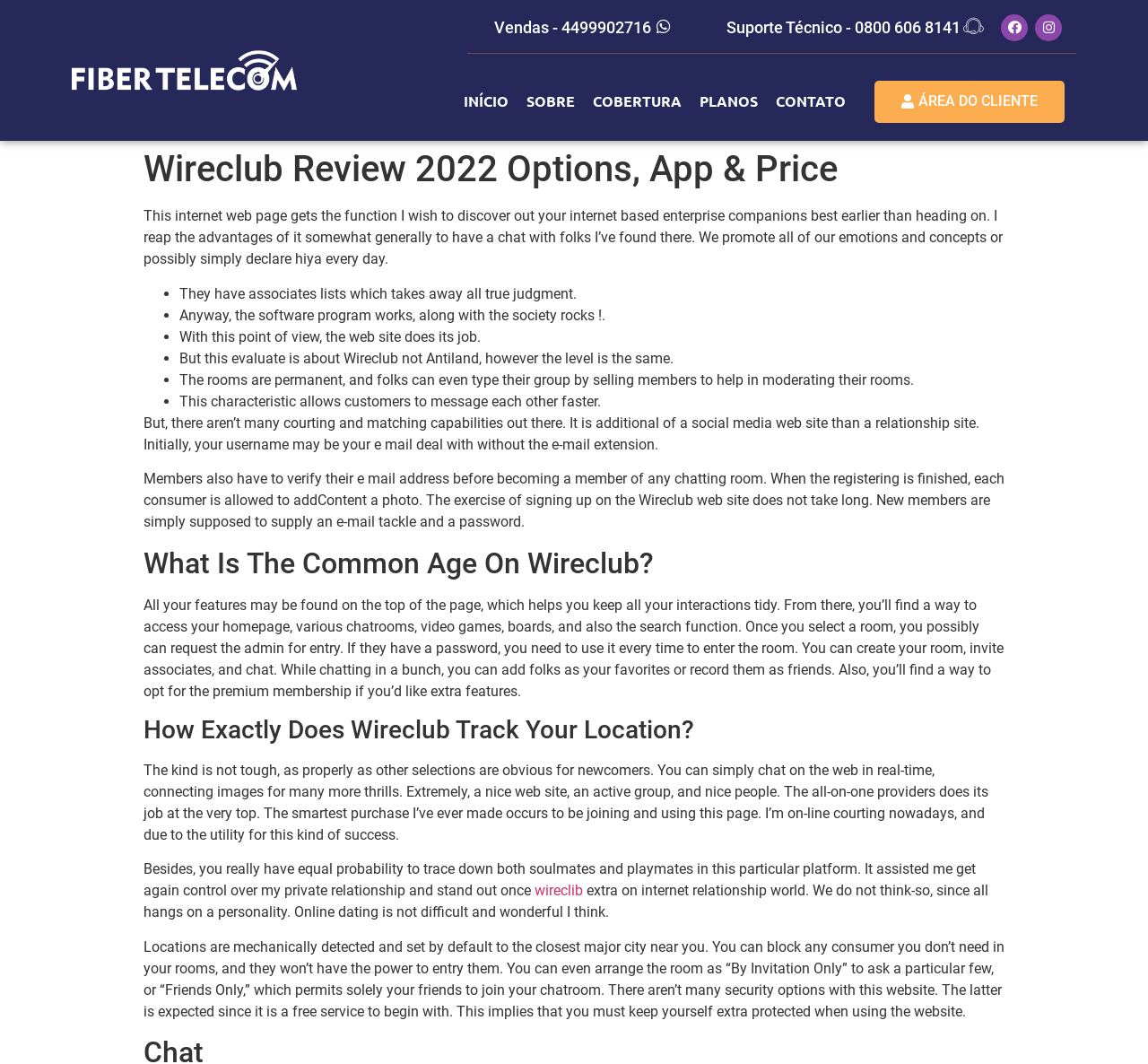How do users verify their email address on Wireclub?
Identify the answer in the screenshot and reply with a single word or phrase.

Before joining any chatting room